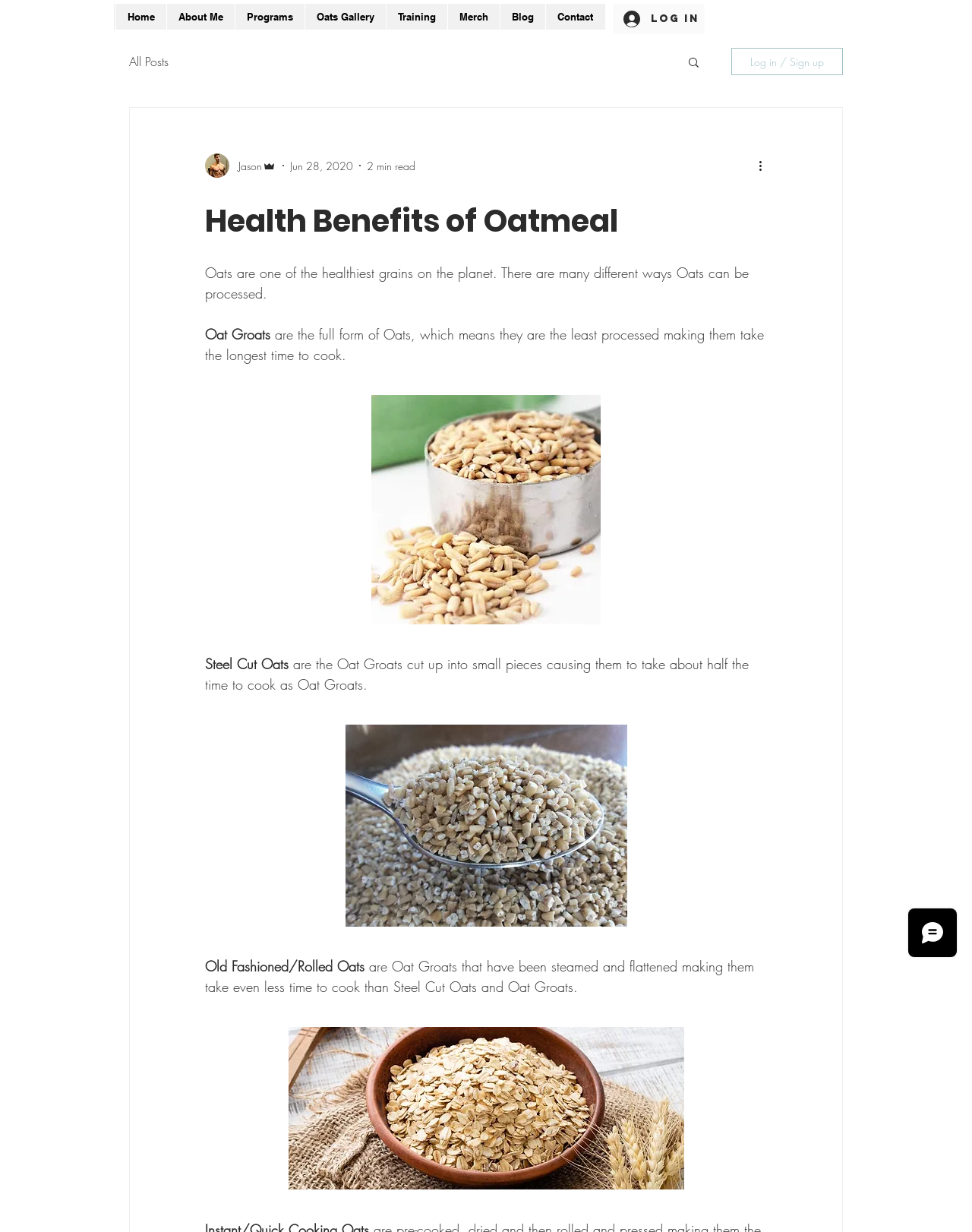Describe every aspect of the webpage in a detailed manner.

The webpage is about the health benefits of oatmeal, with a focus on the different ways oats can be processed. At the top left, there is a navigation menu with links to "Home", "About Me", "Programs", "Oats Gallery", "Training", "Merch", "Blog", and "Contact". Next to it, there is a "Log In" button.

On the top right, there is a search button with a magnifying glass icon, and a "Log in / Sign up" button. Below it, there is a writer's profile section with a picture of the writer, Jason Admin, and a brief description of the article, including the date "Jun 28, 2020" and a "2 min read" indicator.

The main content of the webpage is divided into sections, each describing a different type of oats, including Oat Groats, Steel Cut Oats, and Old Fashioned/Rolled Oats. Each section has a brief description of the oats, followed by a button. The text describes the health benefits of oats, including their high antioxidant content and potential to help with digestion issues, weight management, diabetes, neurodegenerative disease, and cardiovascular diseases.

At the bottom right, there is a "More actions" button with a dropdown menu, and a Wix Chat iframe that takes up the bottom right corner of the page.